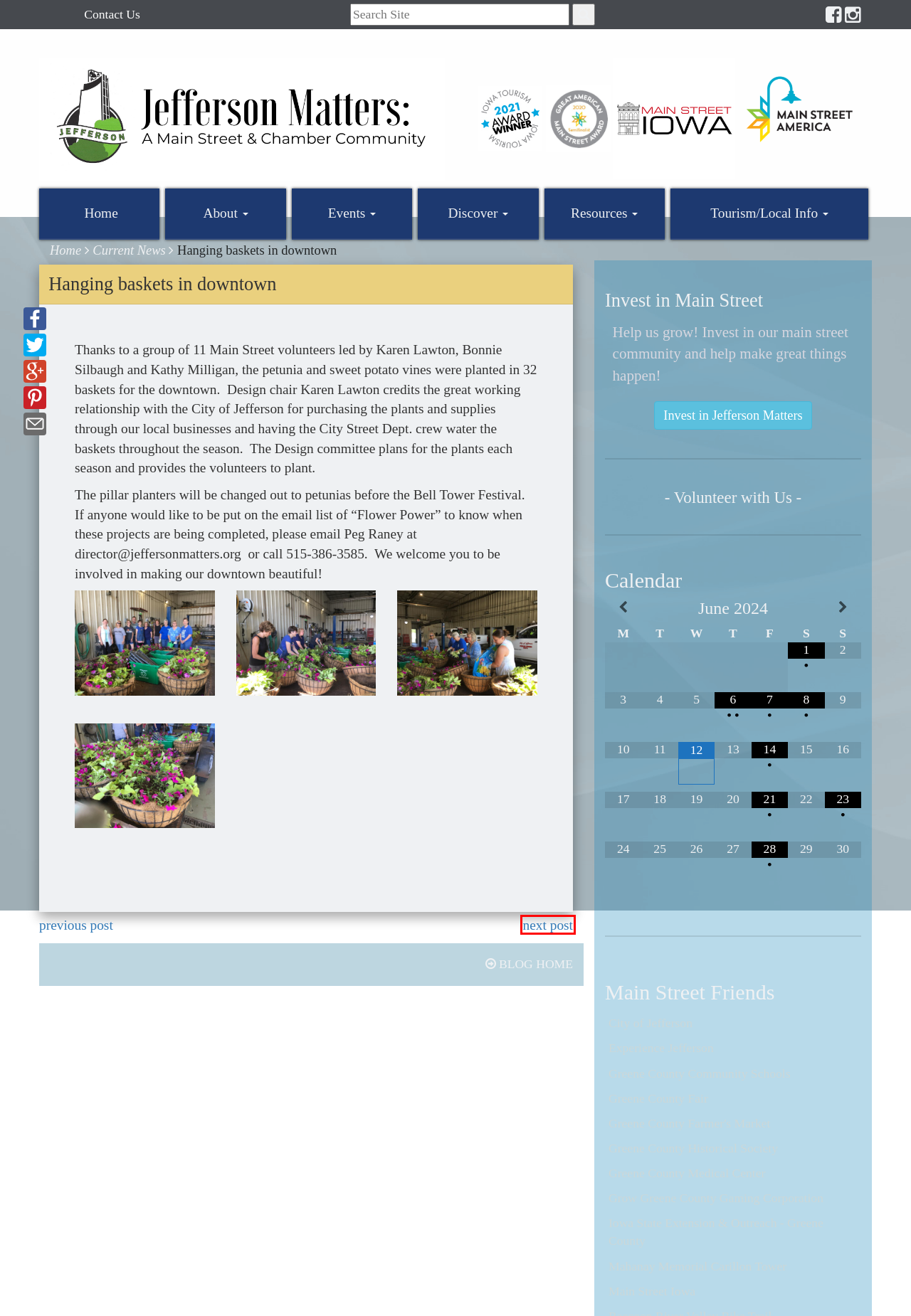You are given a screenshot of a webpage with a red bounding box around an element. Choose the most fitting webpage description for the page that appears after clicking the element within the red bounding box. Here are the candidates:
A. Greene County Iowa Fair
B. Over 100 attend Party in Arch Alley – Jefferson Matters
C. Volunteer Opportunities – Jefferson Matters
D. Index of /
E. Contribute to Jefferson Matters – Jefferson Matters
F. Experience Jefferson
G. Grow Greene County
H. Current News – Jefferson Matters

B